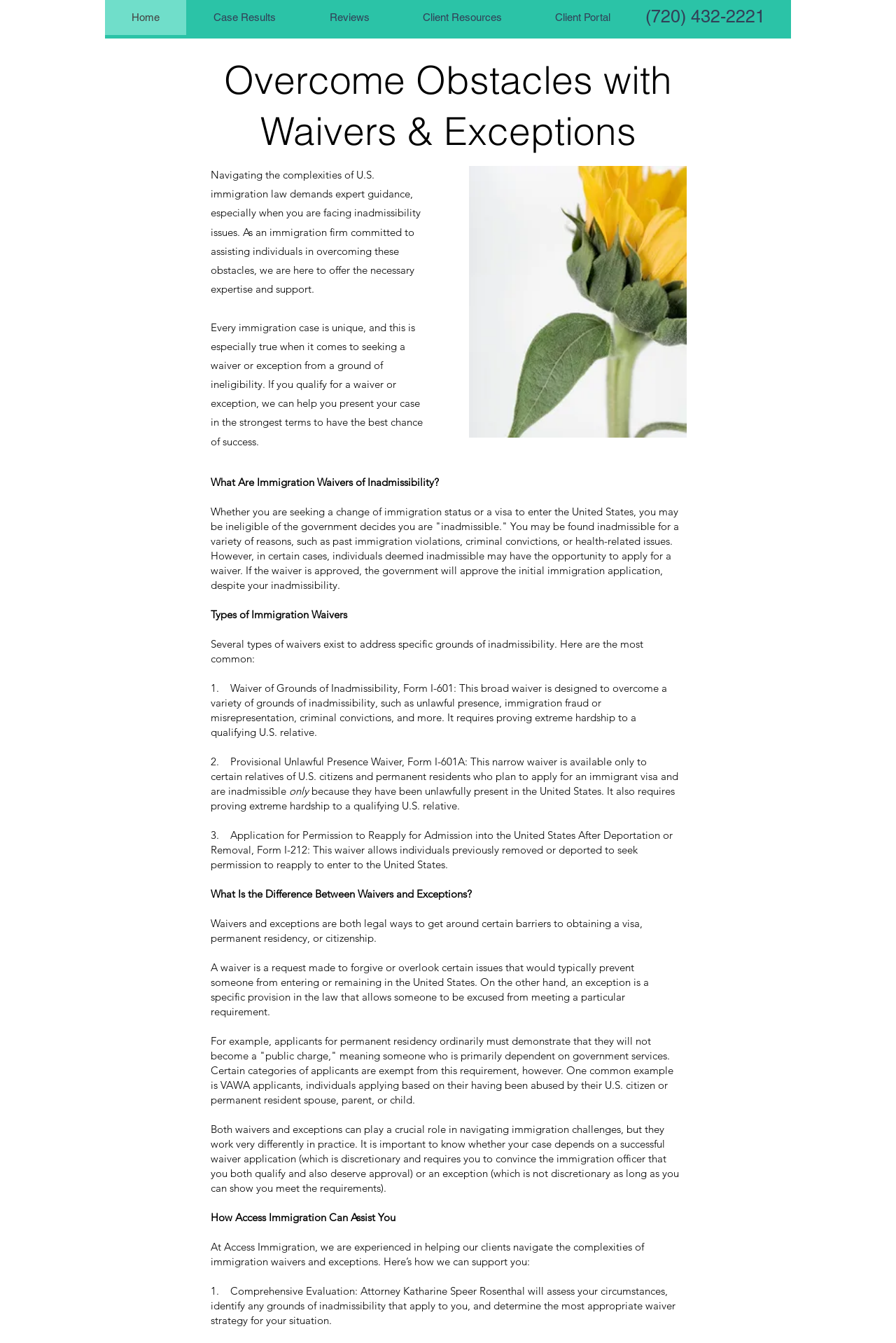What is the purpose of the image on the webpage?
Please answer the question with a detailed and comprehensive explanation.

The image of a big sunflower is likely used as a decorative element to break up the text and make the webpage more visually appealing, rather than serving a specific functional purpose.